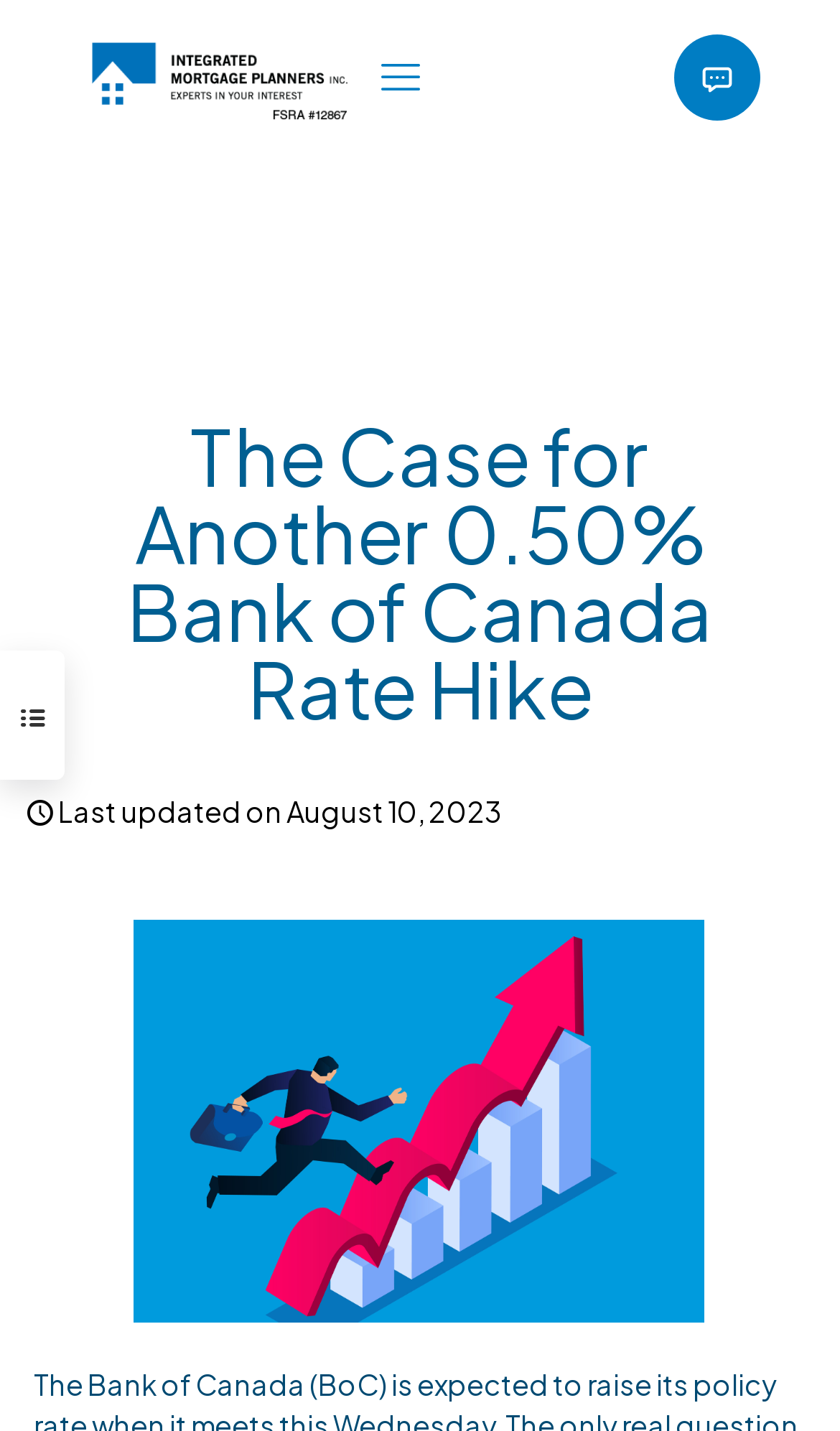Please extract and provide the main headline of the webpage.

The Case for Another 0.50% Bank of Canada Rate Hike